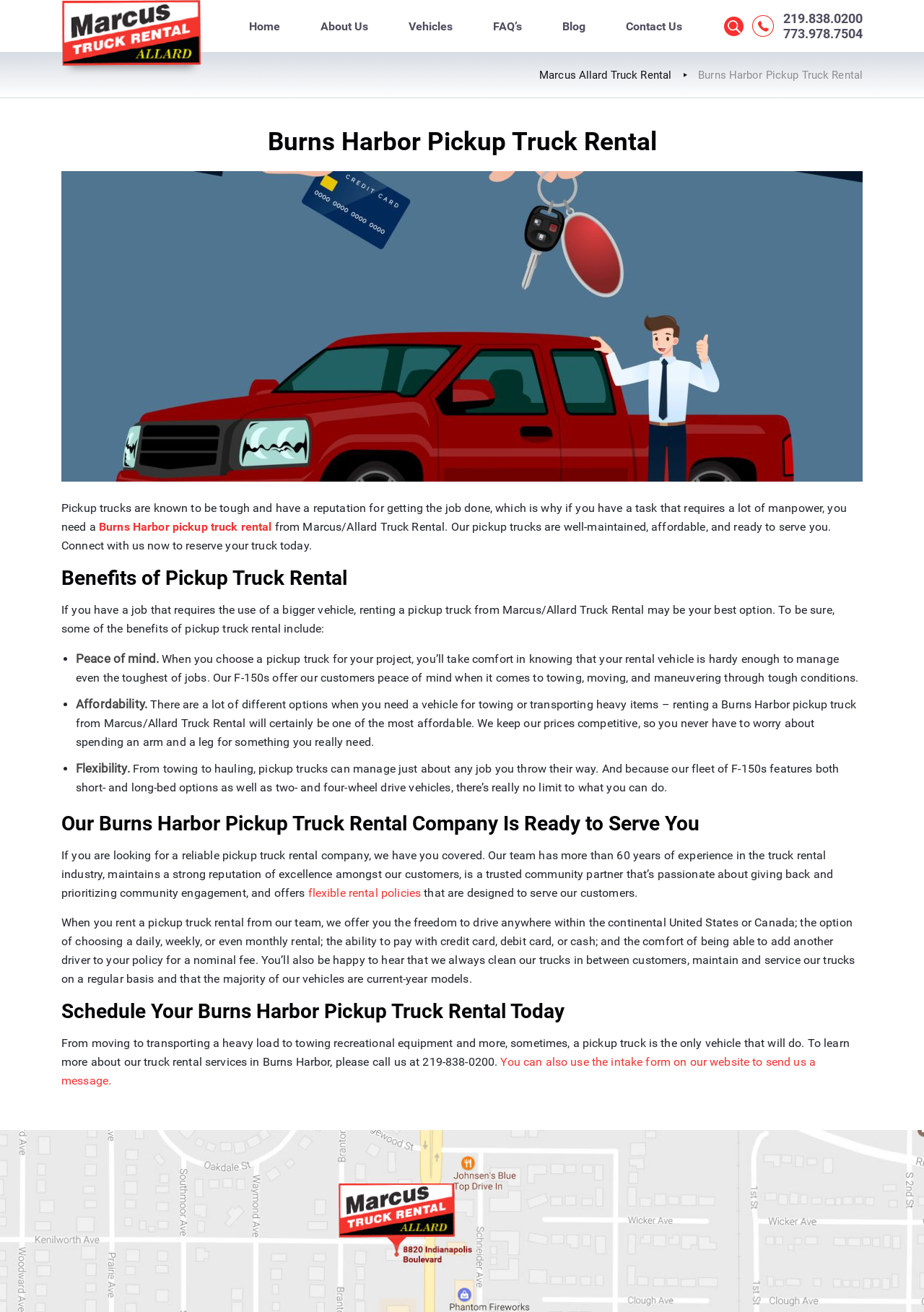Reply to the question with a single word or phrase:
What is the company's policy on adding another driver to the rental policy?

Nominal fee